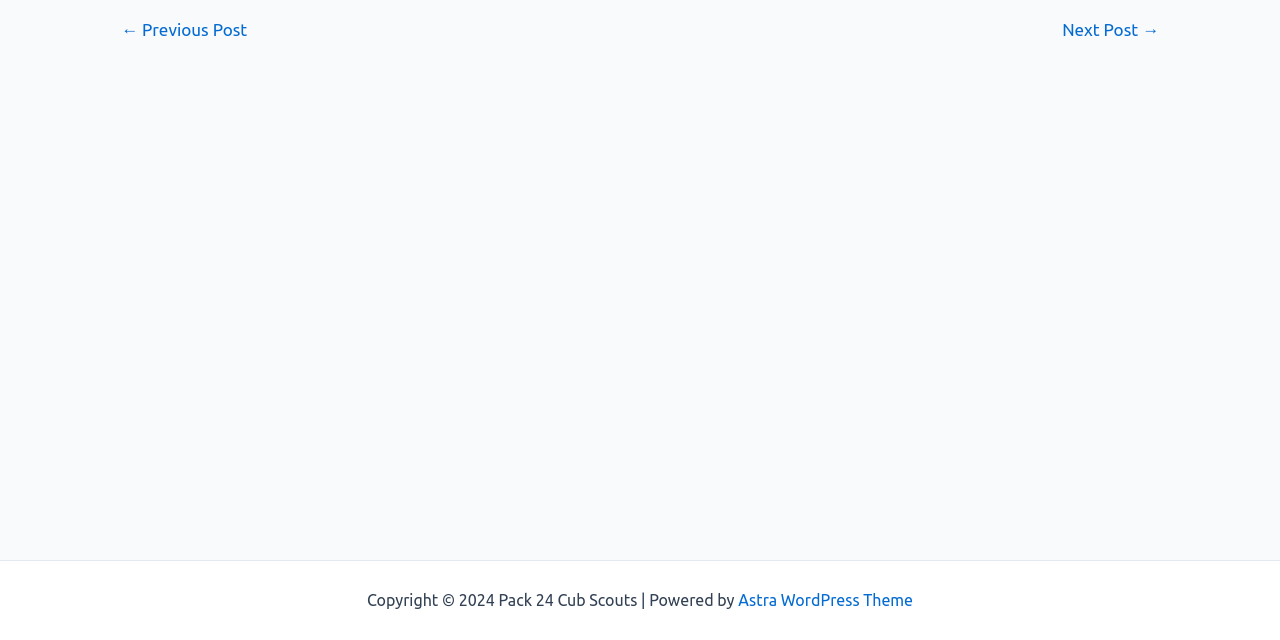Show the bounding box coordinates for the HTML element as described: "← Previous Post".

[0.074, 0.033, 0.213, 0.06]